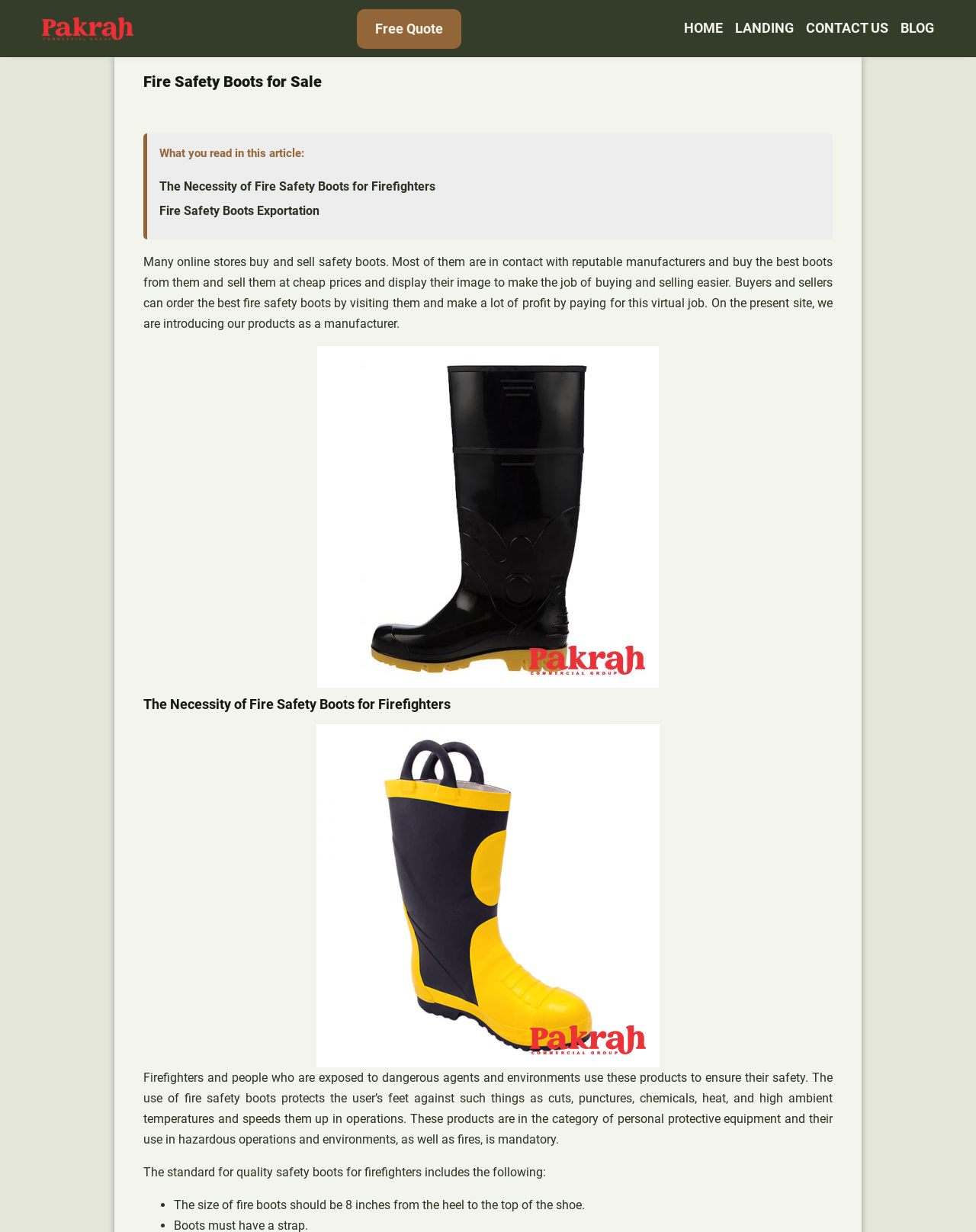Identify and extract the heading text of the webpage.

Fire Safety Boots for Sale